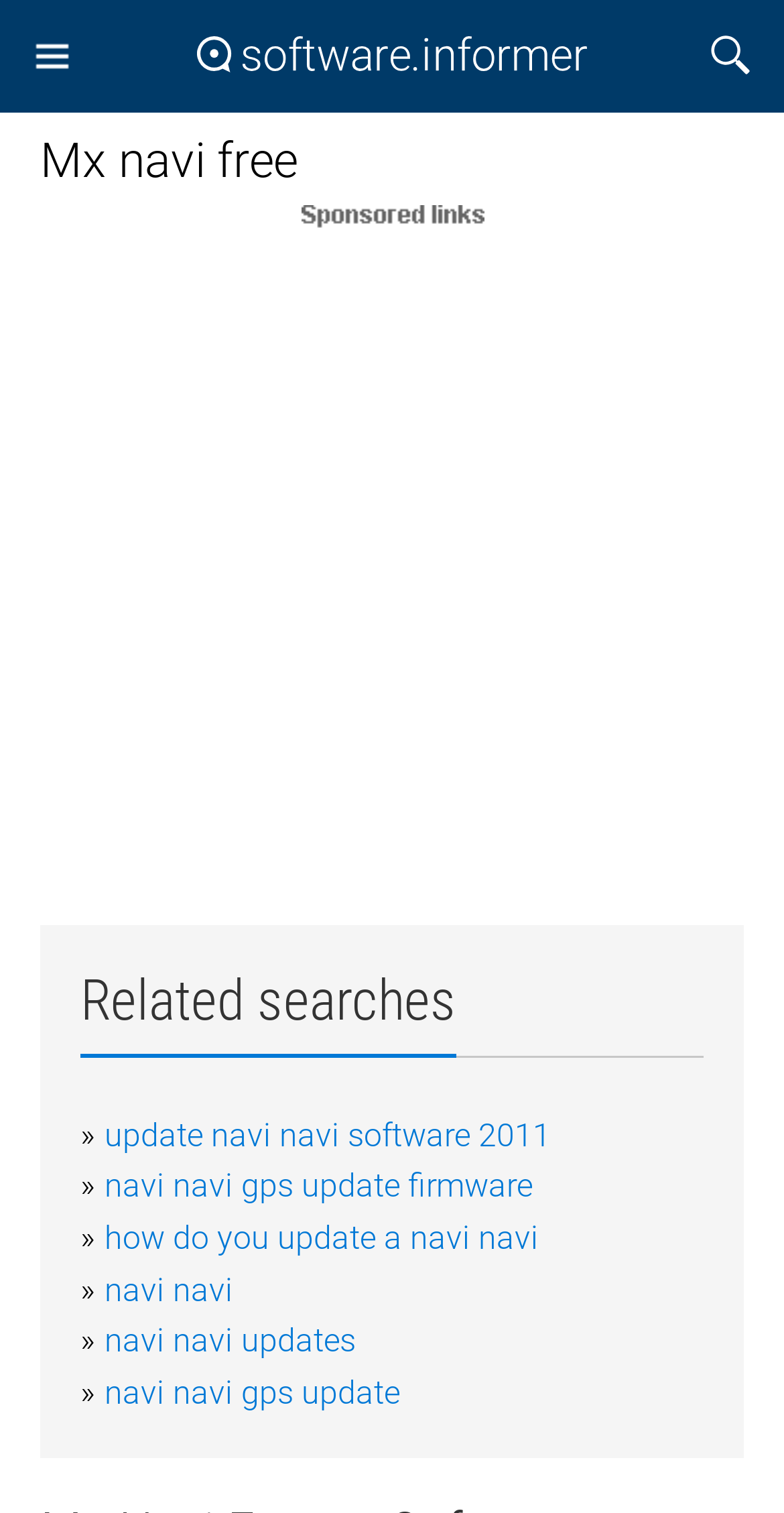How many main sections are on this webpage?
Please give a detailed and elaborate answer to the question based on the image.

There are 2 main sections on this webpage, one containing the main heading and the other containing the related search links and advertisements, which are separated by a clear visual distinction.